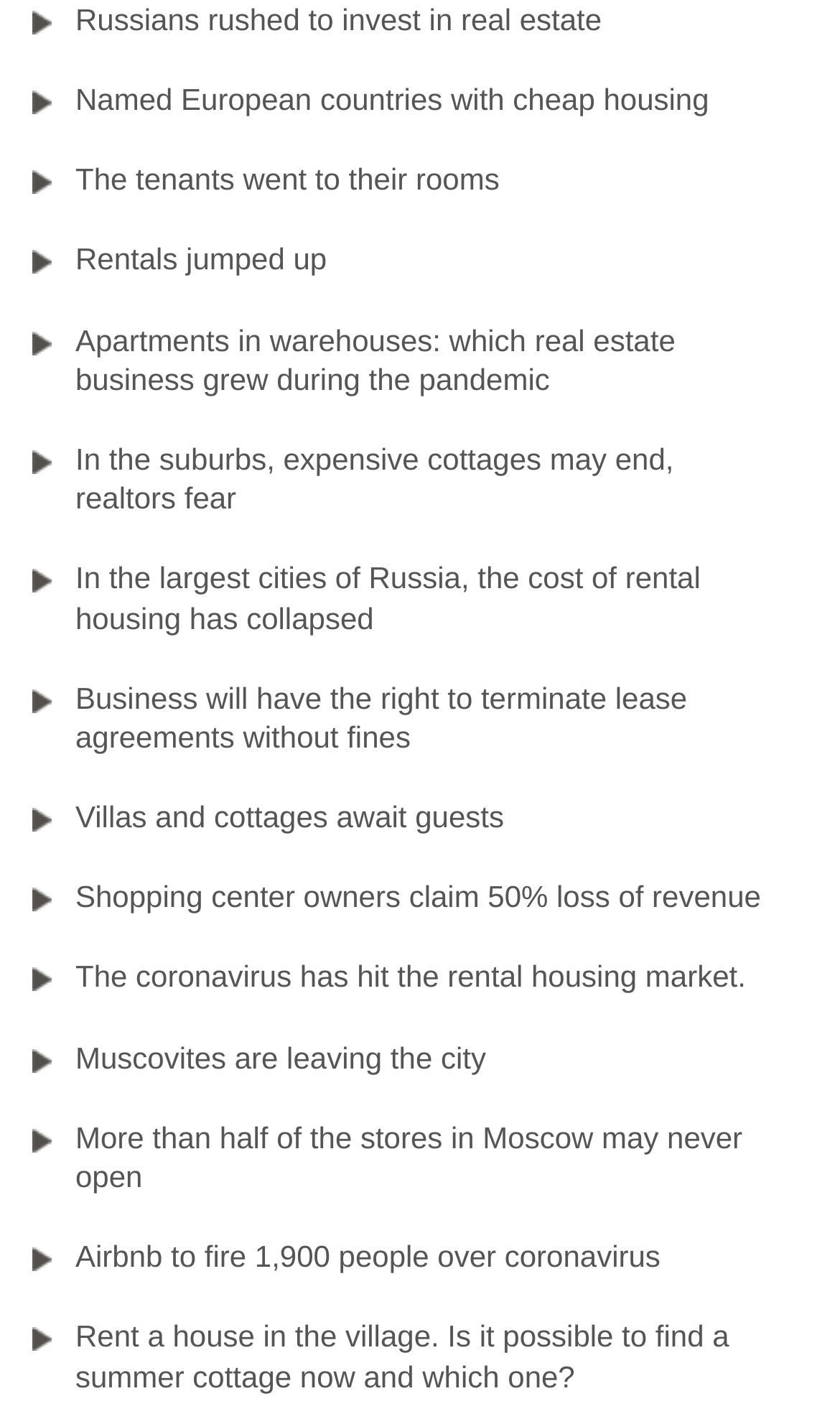What is the impact of the pandemic on the housing market? From the image, respond with a single word or brief phrase.

Negative